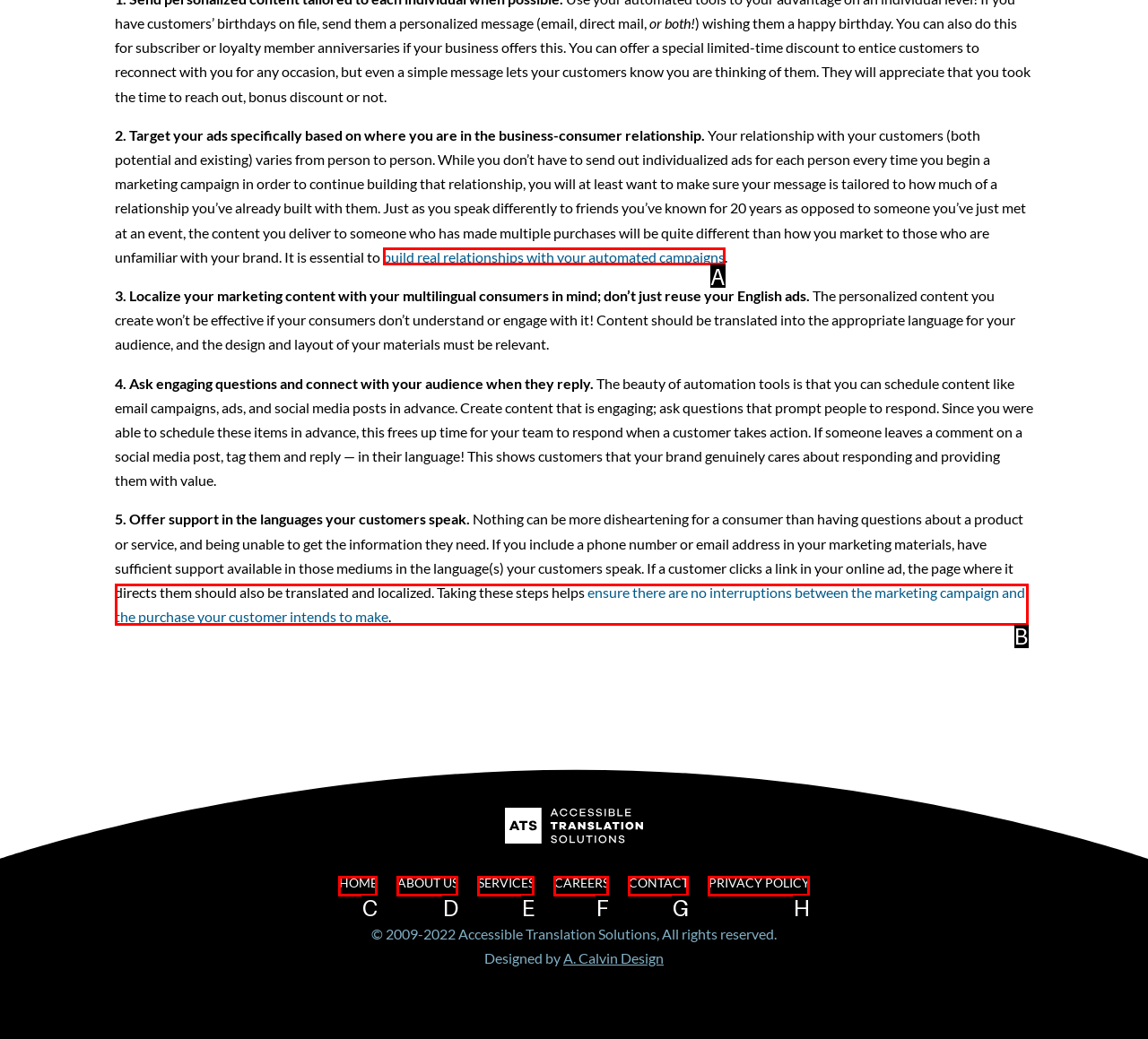Which option aligns with the description: Privacy Policy? Respond by selecting the correct letter.

H